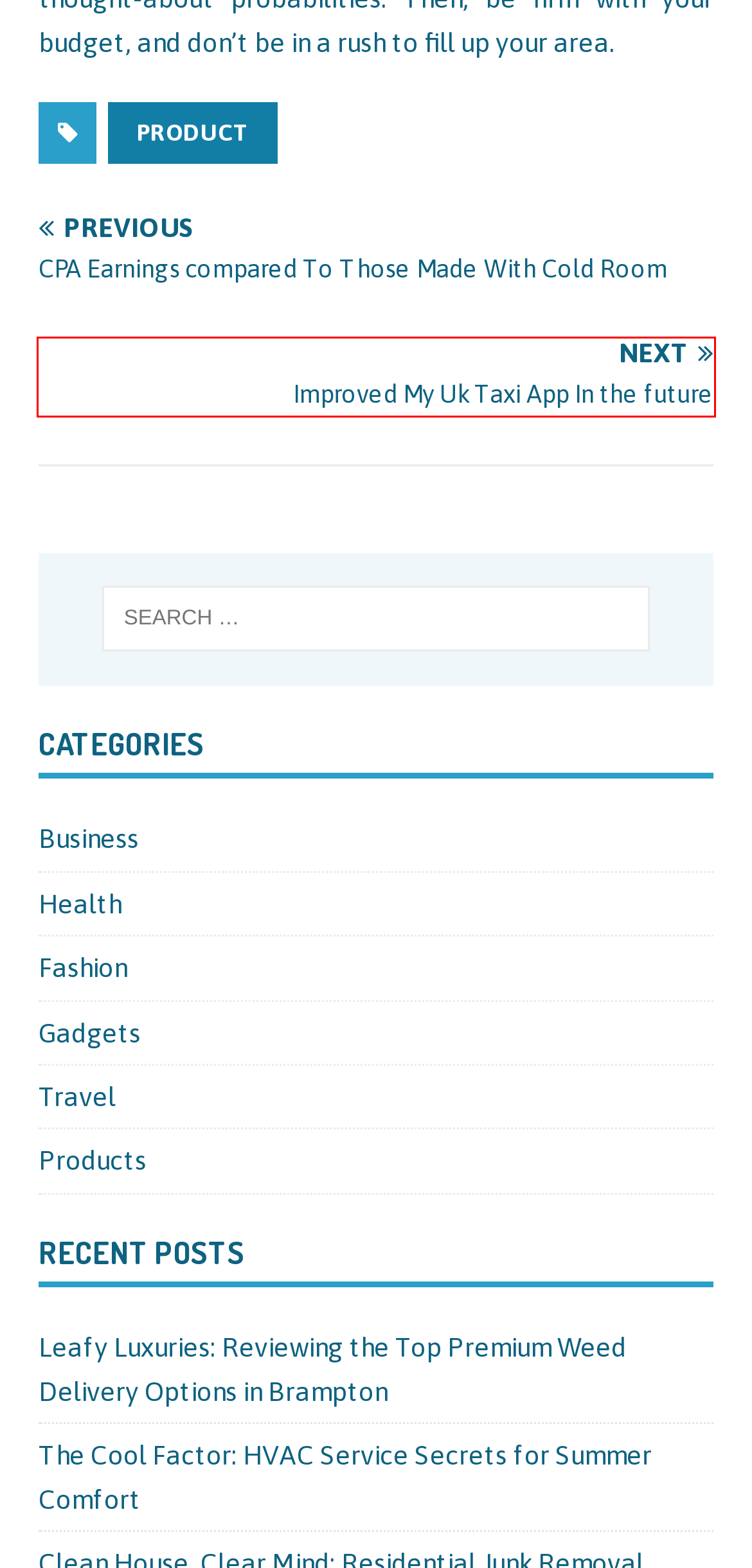Look at the screenshot of a webpage where a red bounding box surrounds a UI element. Your task is to select the best-matching webpage description for the new webpage after you click the element within the bounding box. The available options are:
A. Product – Go Eat Give
B. SEO Tips – Go Eat Give
C. Improved My Uk Taxi App In the future – Go Eat Give
D. CPA Earnings compared To Those Made With Cold Room – Go Eat Give
E. Products – Go Eat Give
F. Trendings – Go Eat Give
G. Leafy Luxuries: Reviewing the Top Premium Weed Delivery Options in Brampton – Go Eat Give
H. Gadgets – Go Eat Give

C